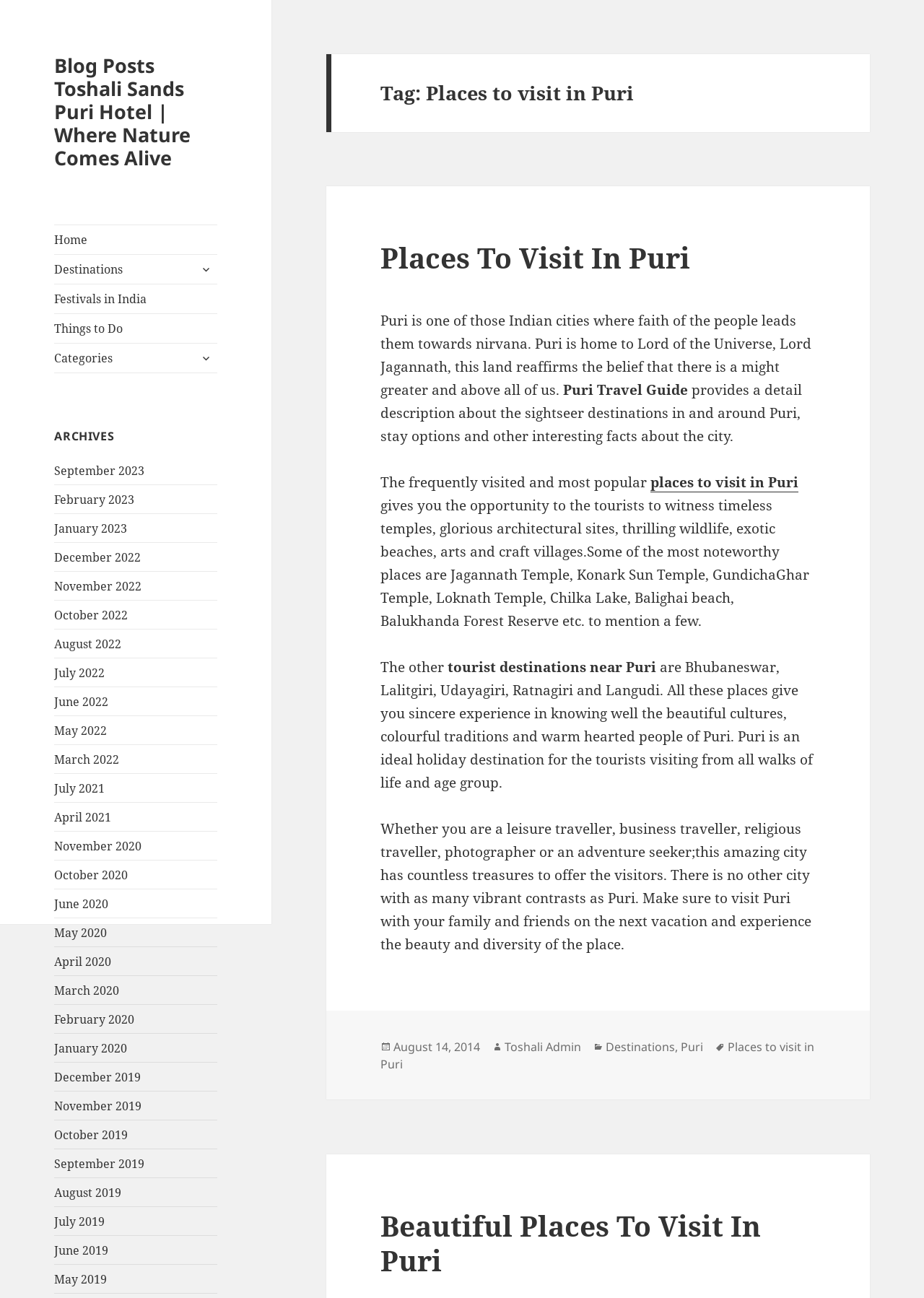Locate the bounding box coordinates of the clickable area to execute the instruction: "Expand child menu". Provide the coordinates as four float numbers between 0 and 1, represented as [left, top, right, bottom].

[0.21, 0.198, 0.235, 0.216]